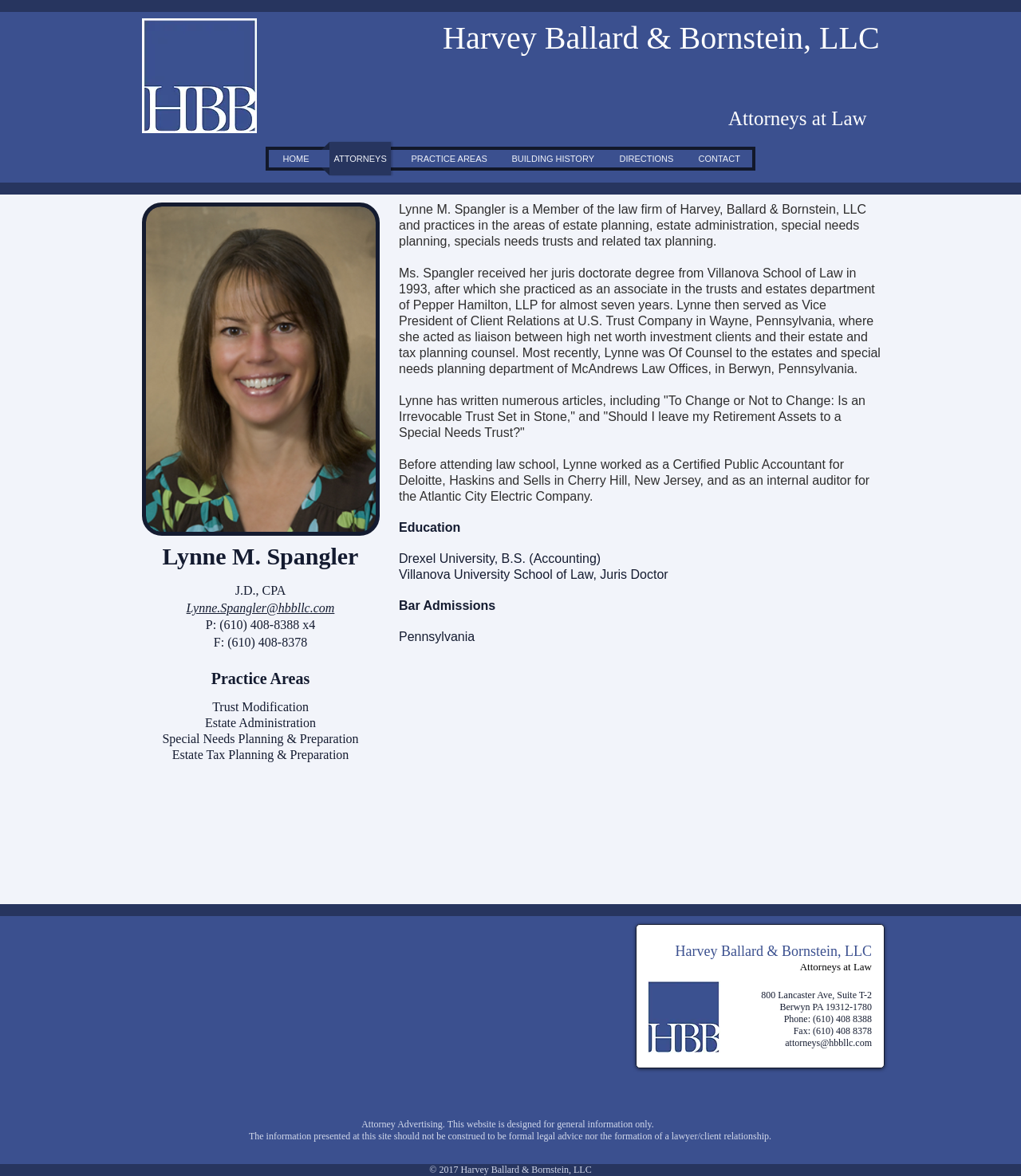Please determine the bounding box coordinates, formatted as (top-left x, top-left y, bottom-right x, bottom-right y), with all values as floating point numbers between 0 and 1. Identify the bounding box of the region described as: PRACTICE AREAS

[0.391, 0.12, 0.489, 0.149]